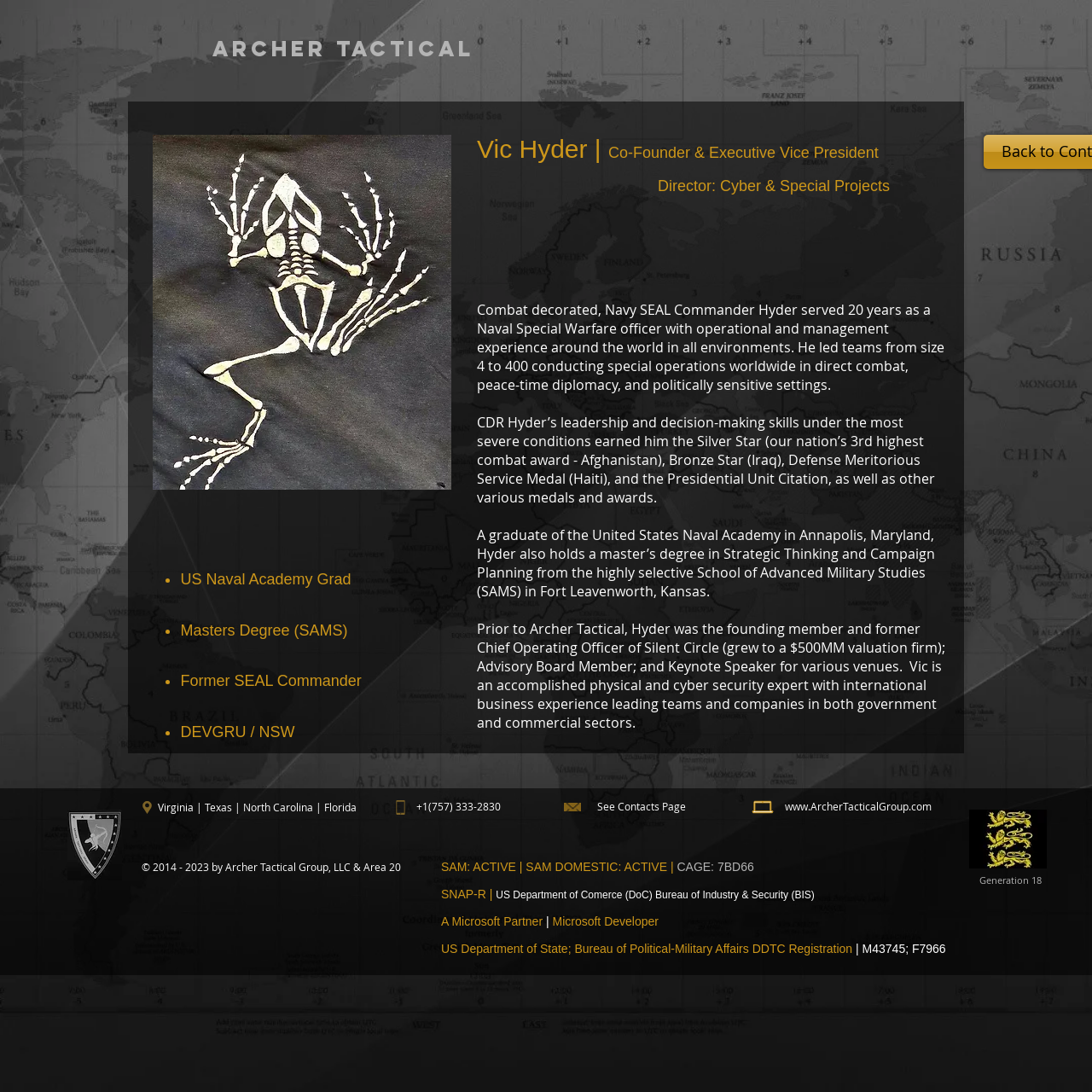Explain in detail what you observe on this webpage.

This webpage is about Vic Hyder, a co-founder and executive vice president of Archer Tactical. At the top, there is a heading that reads "archer tactical". Below it, there is a main section that contains a list of Vic Hyder's credentials, including his education and work experience. The list is formatted with bullet points, and each item is a heading that describes his achievements, such as being a US Naval Academy graduate, having a master's degree, and being a former SEAL commander.

To the right of the list, there is a section that contains a brief biography of Vic Hyder, which describes his 20-year career as a Naval Special Warfare officer and his leadership and decision-making skills. Below this section, there is another section that lists his accomplishments, including being a combat-decorated Navy SEAL commander and holding various medals and awards.

At the bottom of the page, there is a section that contains contact information, including an address, phone number, and link to the company's website. There is also a copyright notice and a list of certifications and registrations, including SAM, CAGE, and Microsoft Partner.

On the right side of the page, there is an image, and below it, there are several lines of text that describe the company's certifications and registrations.